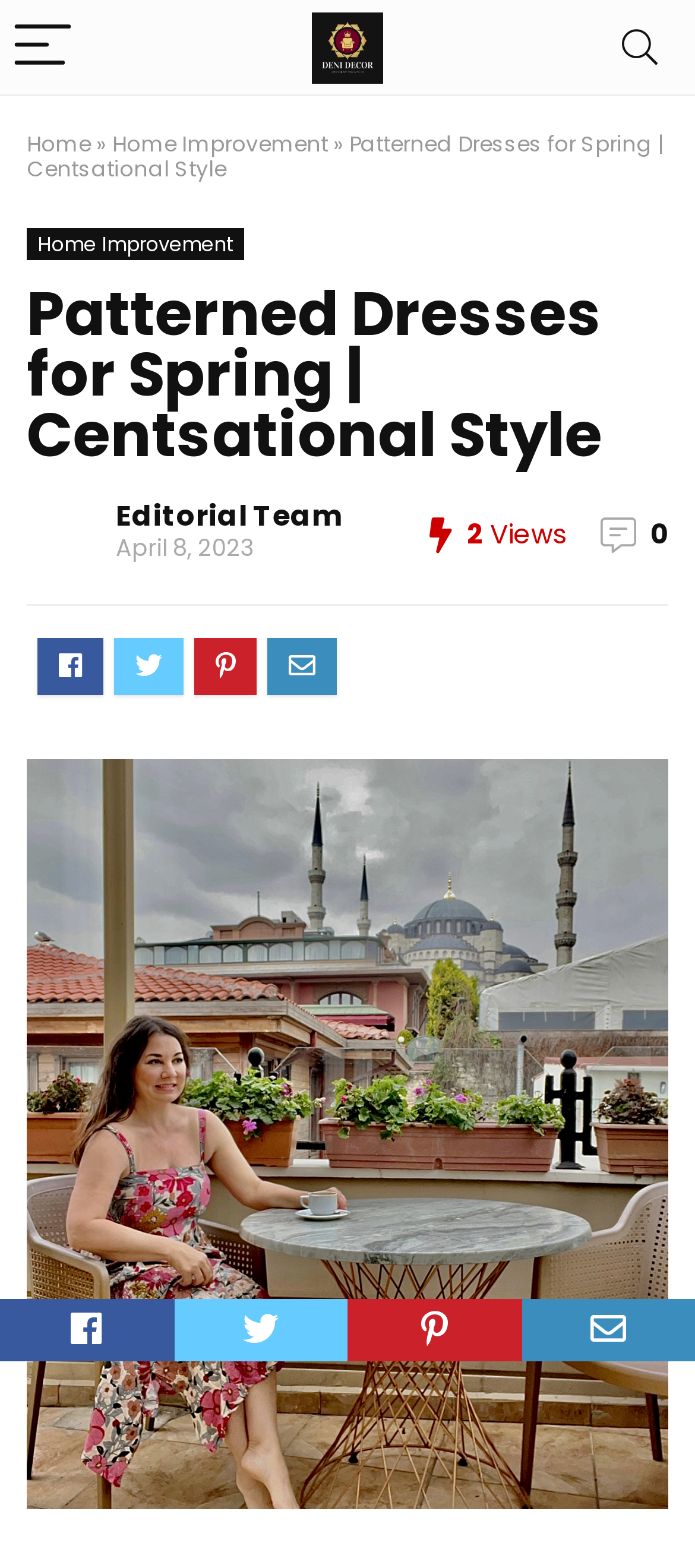Find the bounding box coordinates of the area that needs to be clicked in order to achieve the following instruction: "Search for products". The coordinates should be specified as four float numbers between 0 and 1, i.e., [left, top, right, bottom].

None